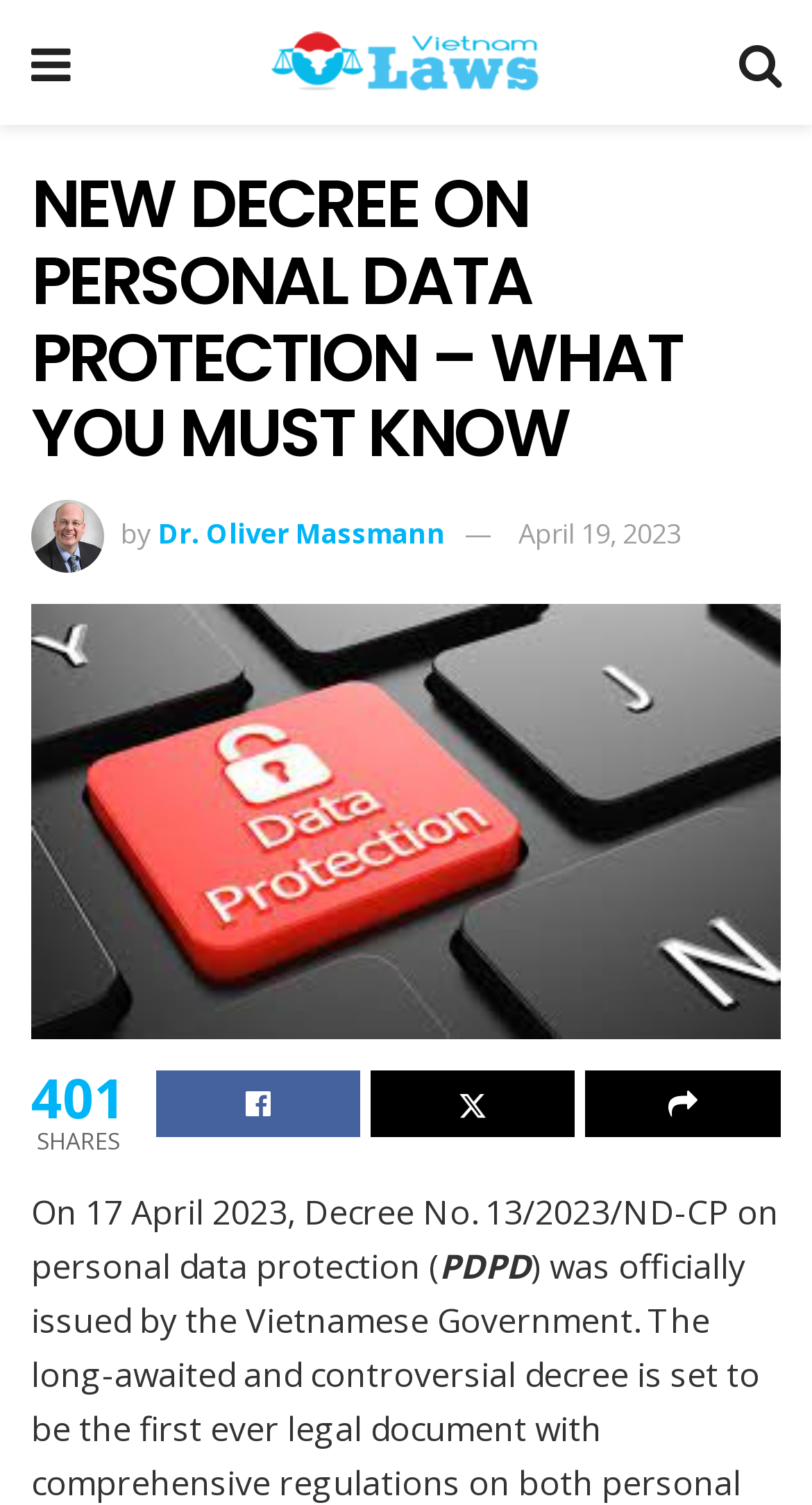Provide the bounding box coordinates, formatted as (top-left x, top-left y, bottom-right x, bottom-right y), with all values being floating point numbers between 0 and 1. Identify the bounding box of the UI element that matches the description: April 19, 2023

[0.638, 0.342, 0.838, 0.367]